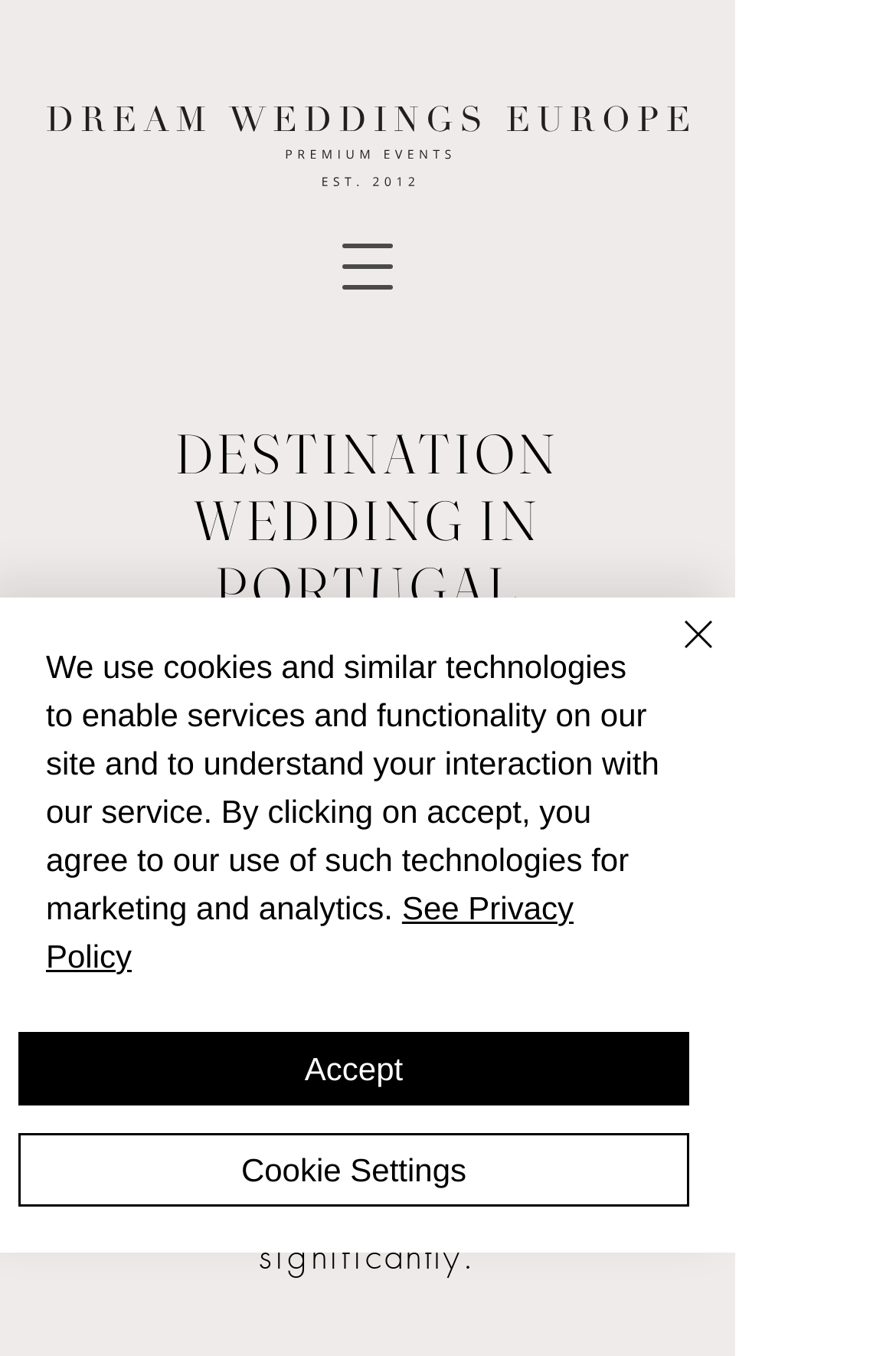What is the country where Dream Weddings Europe plans weddings?
Provide an in-depth and detailed explanation in response to the question.

Based on the webpage content, specifically the heading 'DESTINATION WEDDING IN PORTUGAL' and the text 'Portugal, a European Atlantic jewel has become one of the most popular travel destinations over the last few years;', it is clear that the country where Dream Weddings Europe plans weddings is Portugal.